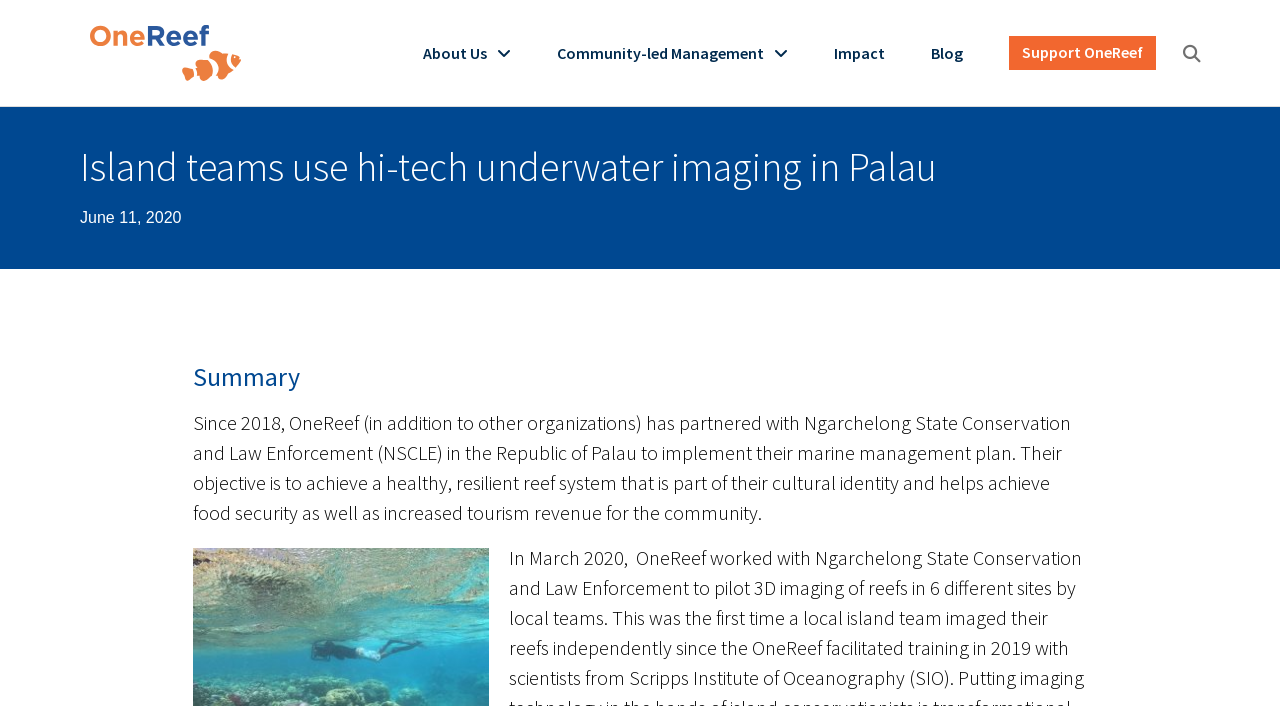Show the bounding box coordinates for the HTML element described as: "Impact".

[0.636, 0.0, 0.707, 0.15]